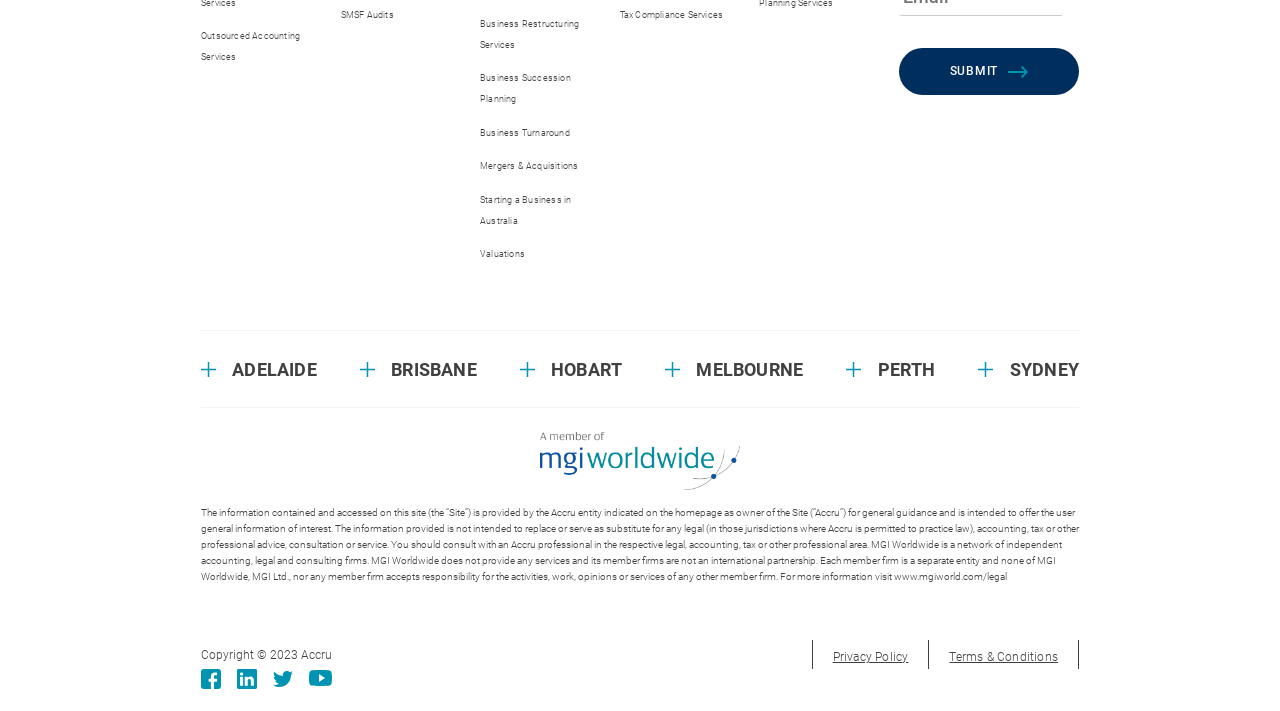Based on the visual content of the image, answer the question thoroughly: How many cities are listed on the webpage?

The webpage lists six cities: Adelaide, Brisbane, Hobart, Melbourne, Perth, and Sydney, each with a corresponding link.